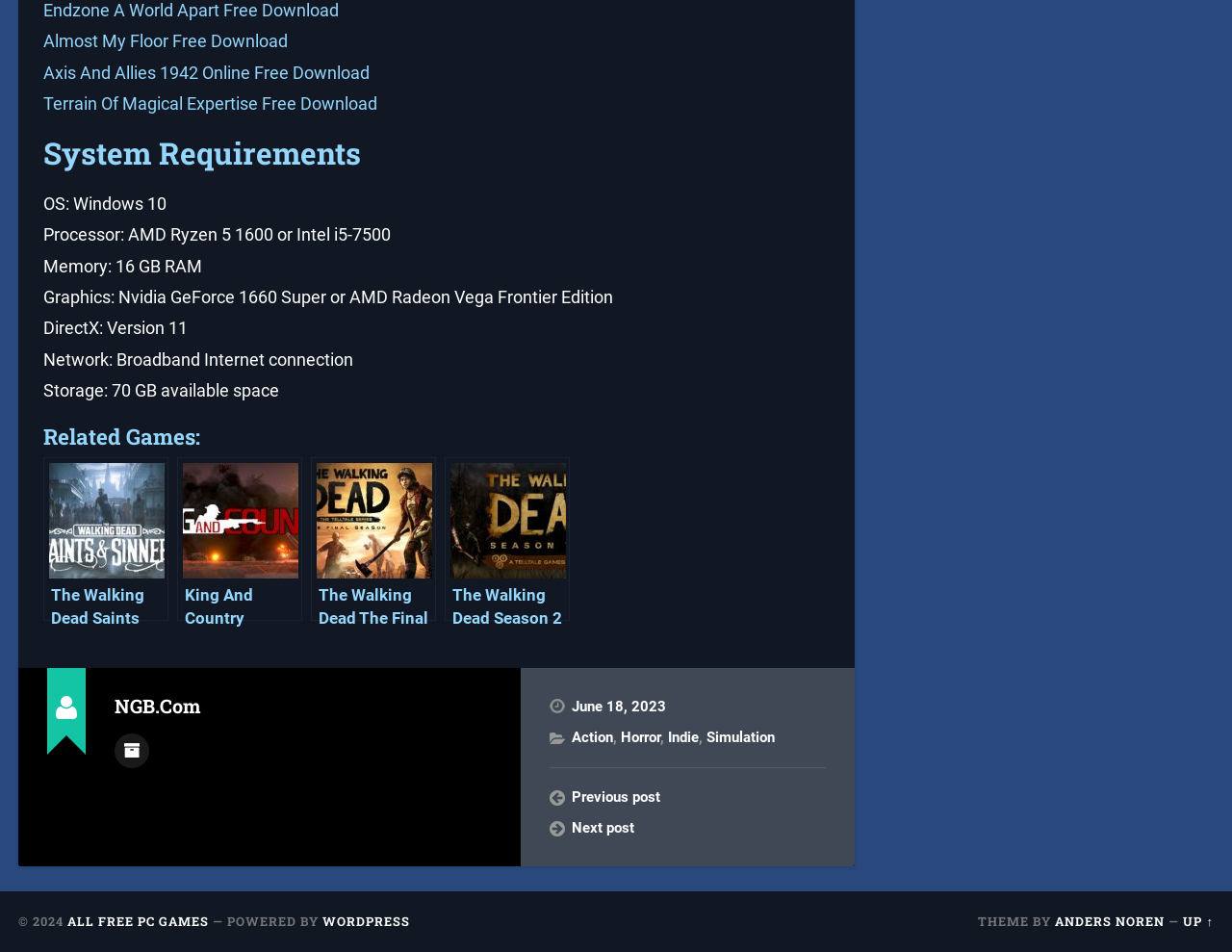Identify the bounding box coordinates necessary to click and complete the given instruction: "View related game The Walking Dead Saints And Sinners".

[0.035, 0.48, 0.137, 0.652]